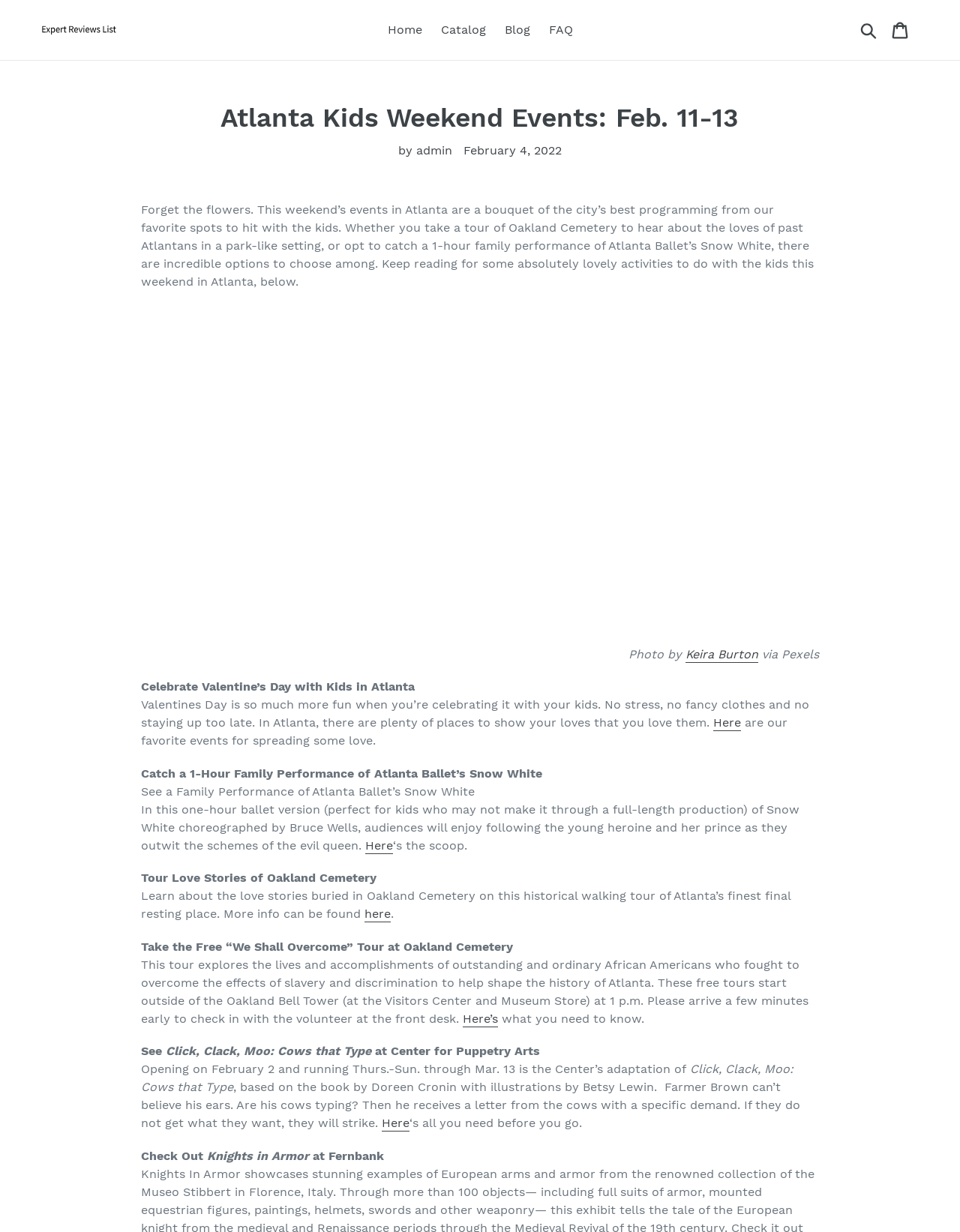Where can you take a historical walking tour?
Kindly offer a detailed explanation using the data available in the image.

According to the webpage, you can take a historical walking tour of Oakland Cemetery, which is described as Atlanta's finest final resting place. The tour explores the love stories buried in the cemetery.